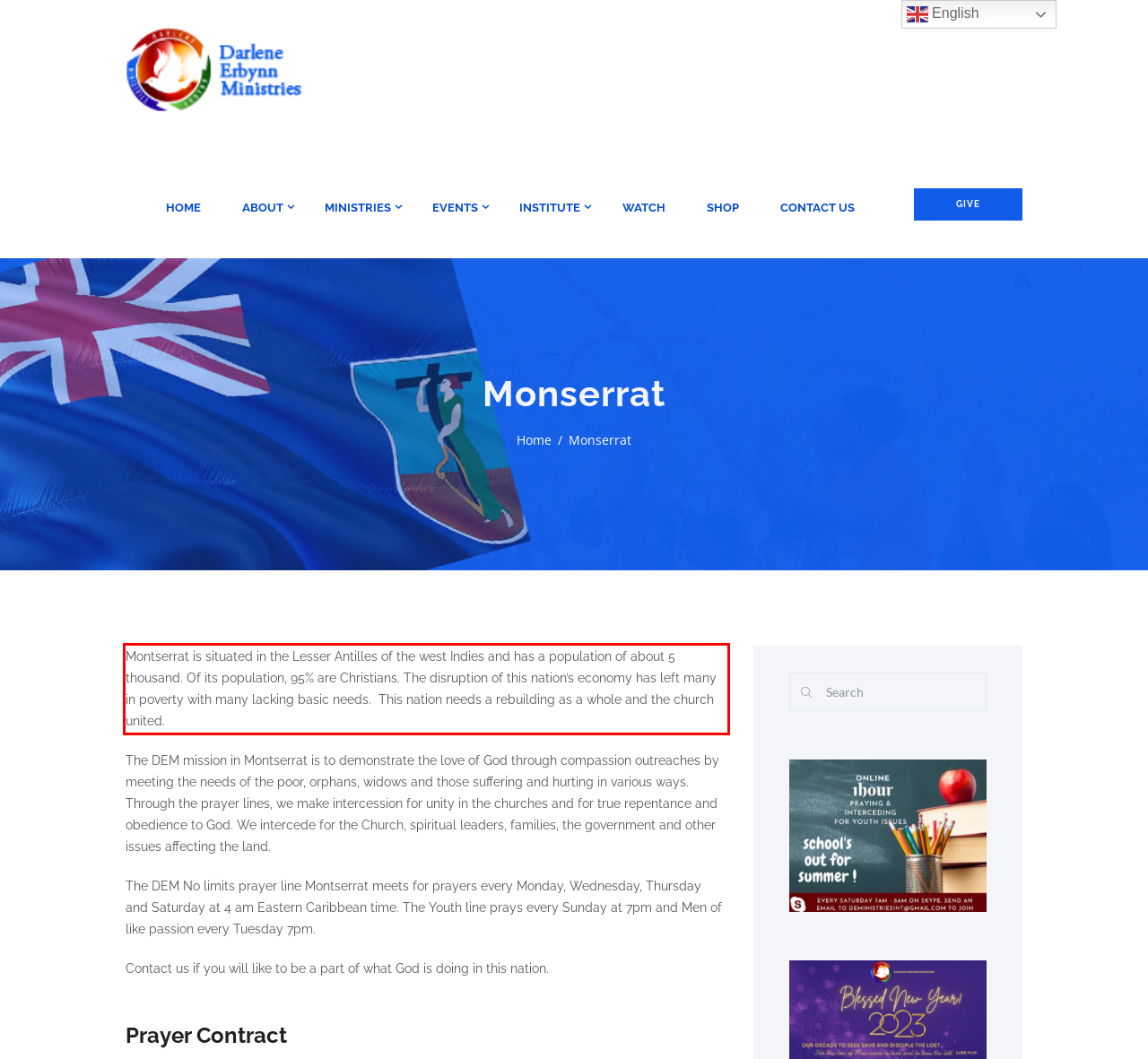You have a screenshot of a webpage, and there is a red bounding box around a UI element. Utilize OCR to extract the text within this red bounding box.

Montserrat is situated in the Lesser Antilles of the west Indies and has a population of about 5 thousand. Of its population, 95% are Christians. The disruption of this nation’s economy has left many in poverty with many lacking basic needs. This nation needs a rebuilding as a whole and the church united.